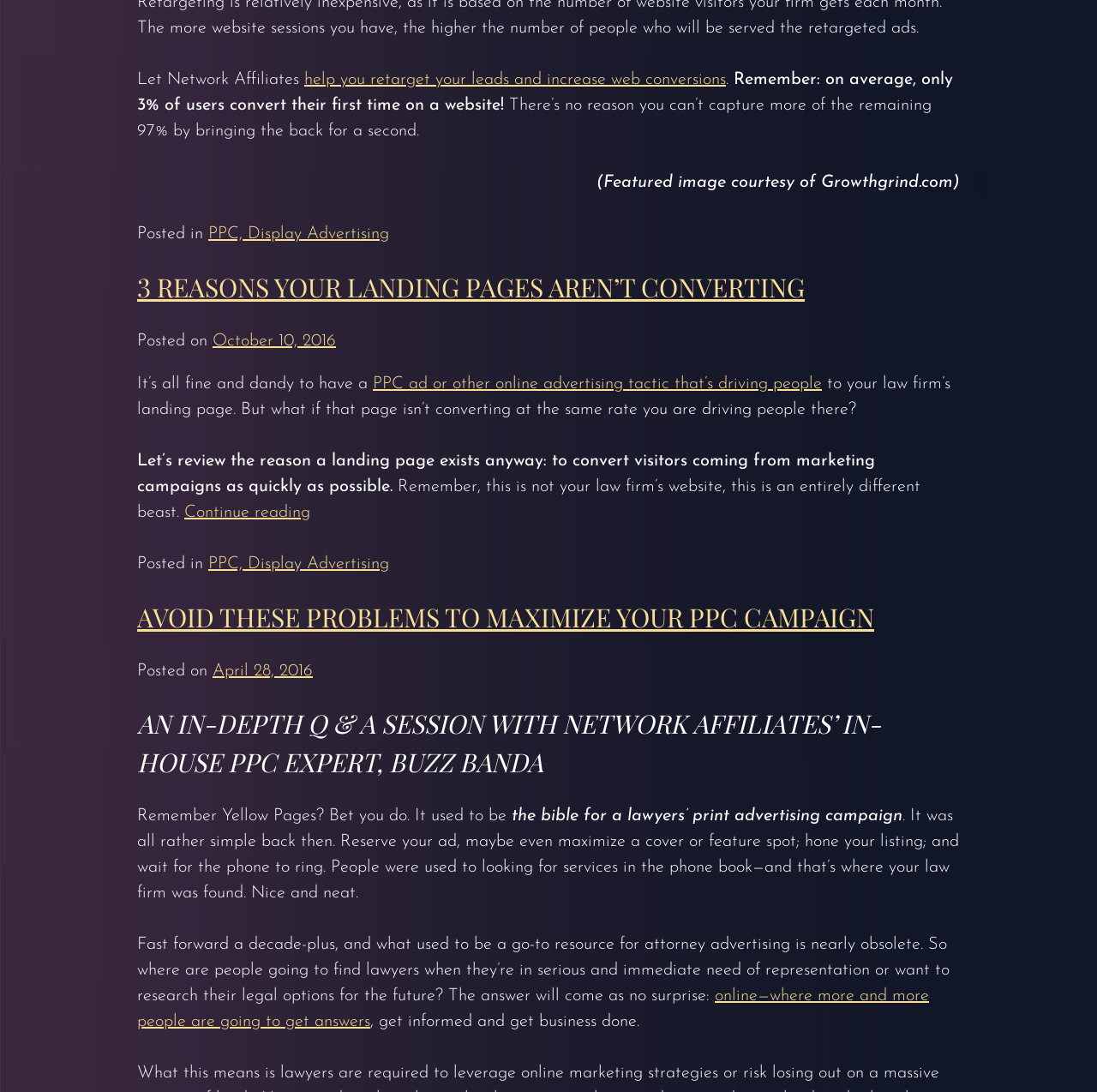Please find the bounding box coordinates of the section that needs to be clicked to achieve this instruction: "Read 'AN IN-DEPTH Q & A SESSION WITH NETWORK AFFILIATES’ IN-HOUSE PPC EXPERT, BUZZ BANDA'".

[0.125, 0.646, 0.875, 0.716]